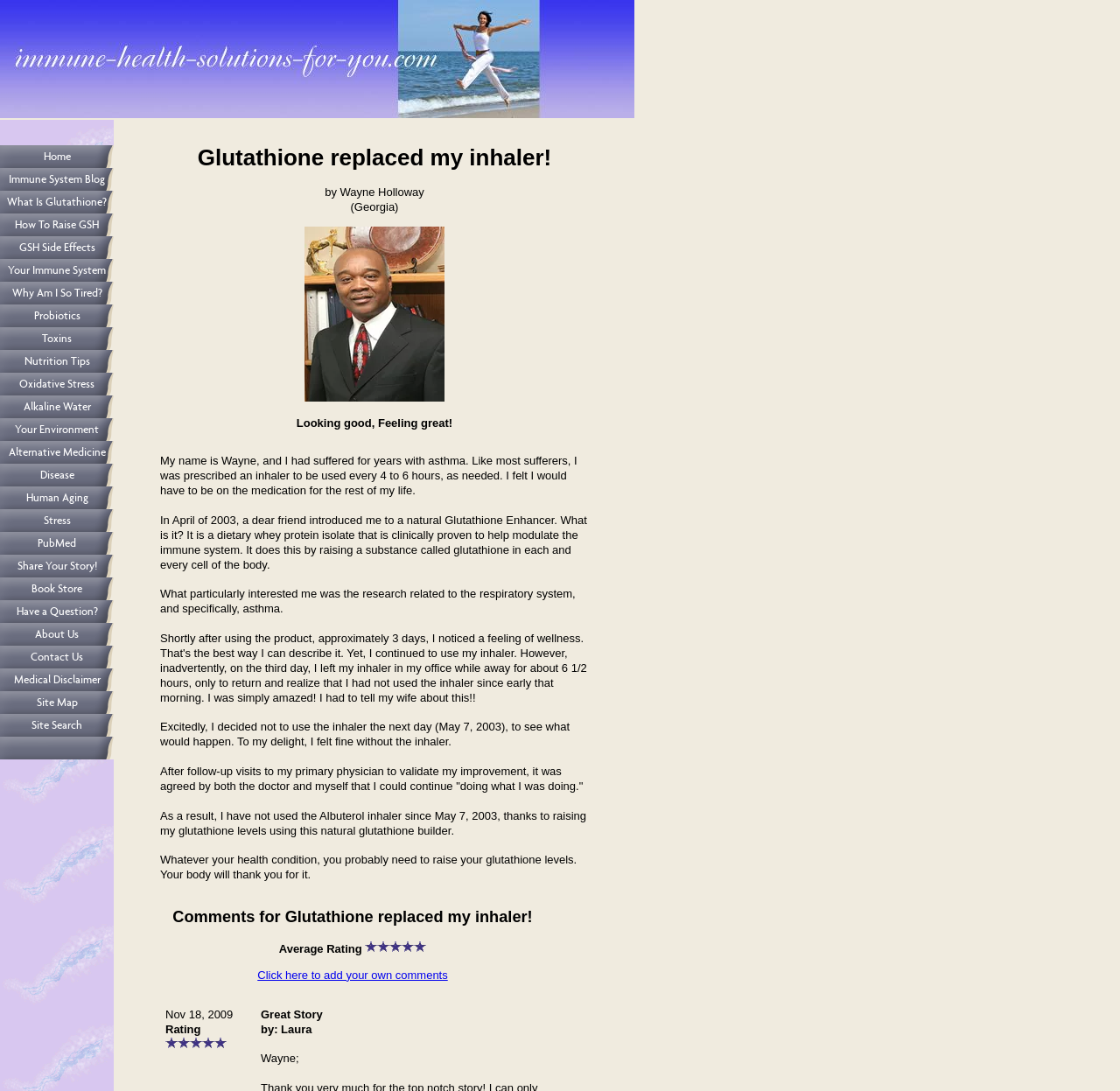What is the name of the natural Glutathione Enhancer?
Please respond to the question with as much detail as possible.

The text does not explicitly mention the name of the natural Glutathione Enhancer, it only describes it as a dietary whey protein isolate.